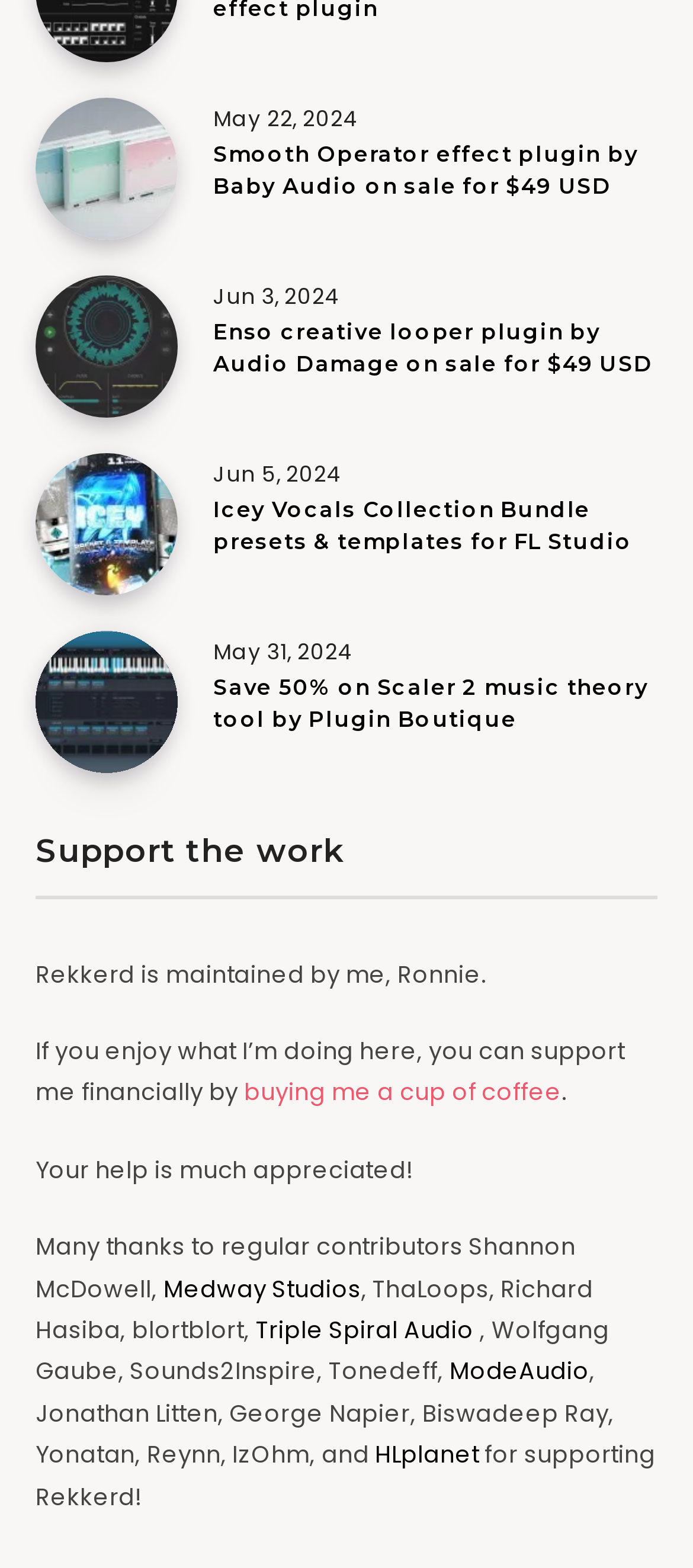Who maintains the Rekkerd website?
Examine the screenshot and reply with a single word or phrase.

Ronnie